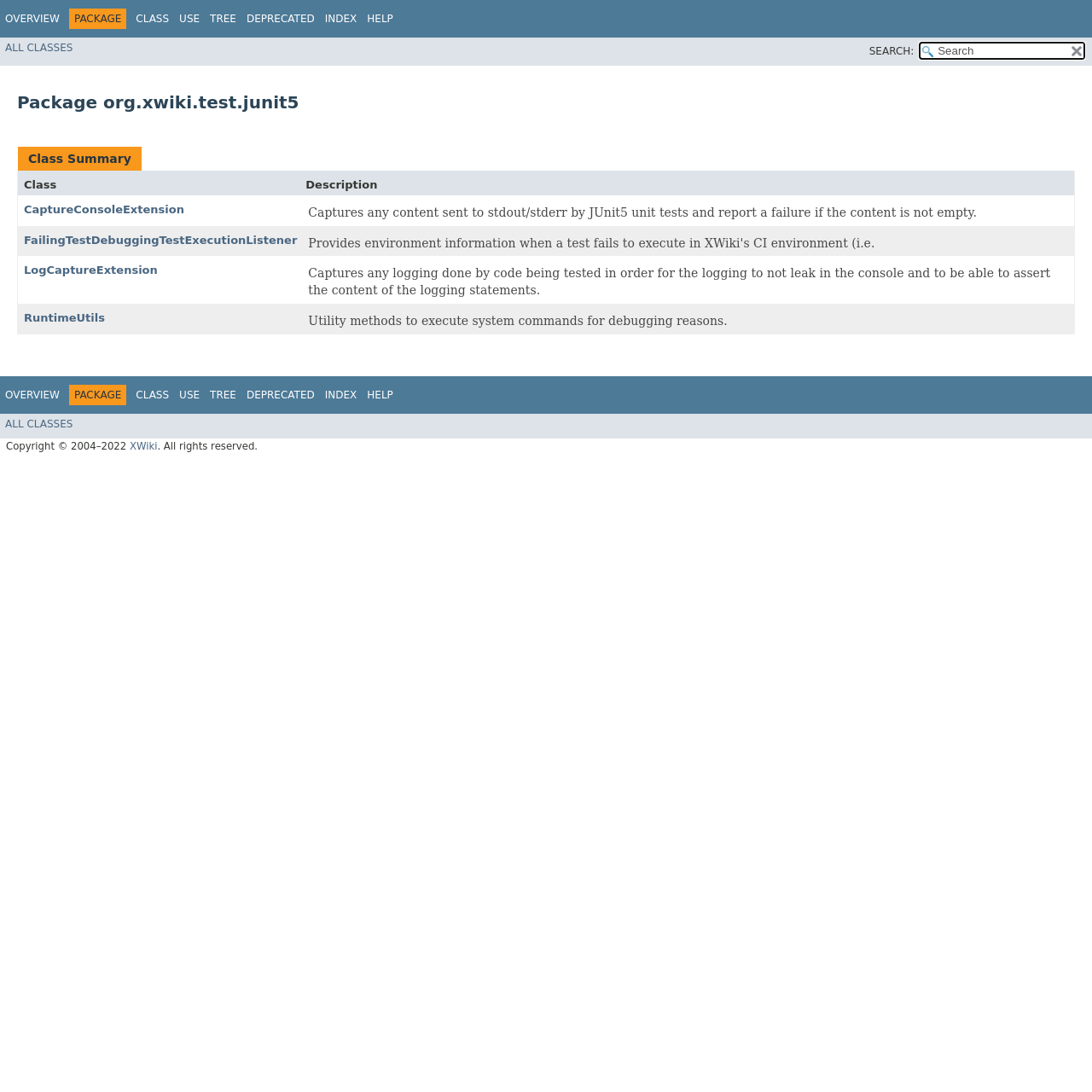Analyze and describe the webpage in a detailed narrative.

This webpage is about the XWiki Commons - Tools - Test Framework - Simple 14.8-rc-1 API, specifically the org.xwiki.test.junit5 package. 

At the top, there is a navigation menu with links to OVERVIEW, PACKAGE, CLASS, USE, TREE, DEPRECATED, INDEX, and HELP. Below this menu, there is a search bar with a textbox and a reset button. 

The main content of the page is a table with a caption "Class Summary" that lists classes and their descriptions. There are four rows in the table, each representing a class: CaptureConsoleExtension, FailingTestDebuggingTestExecutionListener, LogCaptureExtension, and RuntimeUtils. Each row has a link to the class name and a description of the class.

At the bottom of the page, there is a copyright notice that states "Copyright © 2004–2022 XWiki. All rights reserved."